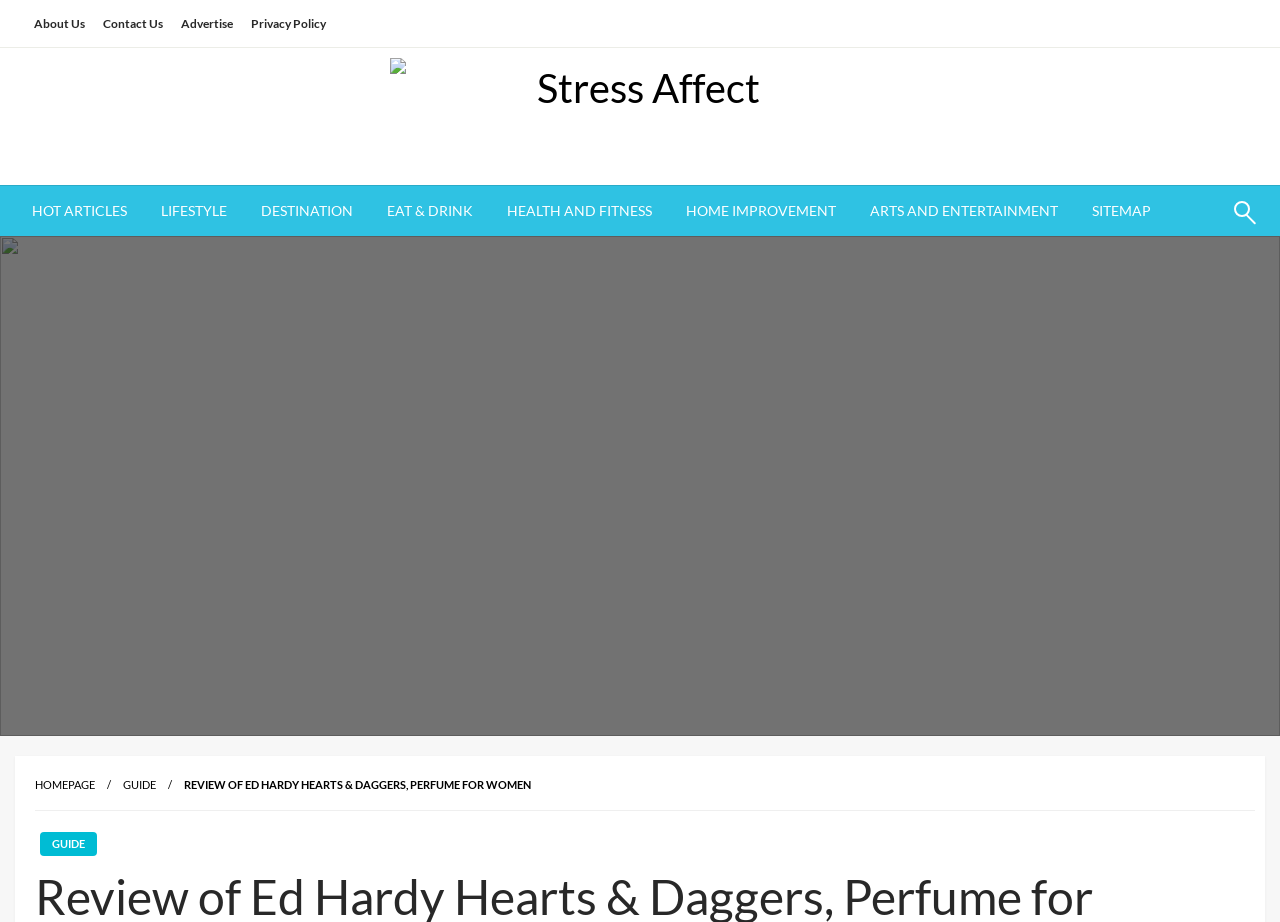What is the purpose of the search box?
Based on the visual, give a brief answer using one word or a short phrase.

To search the website